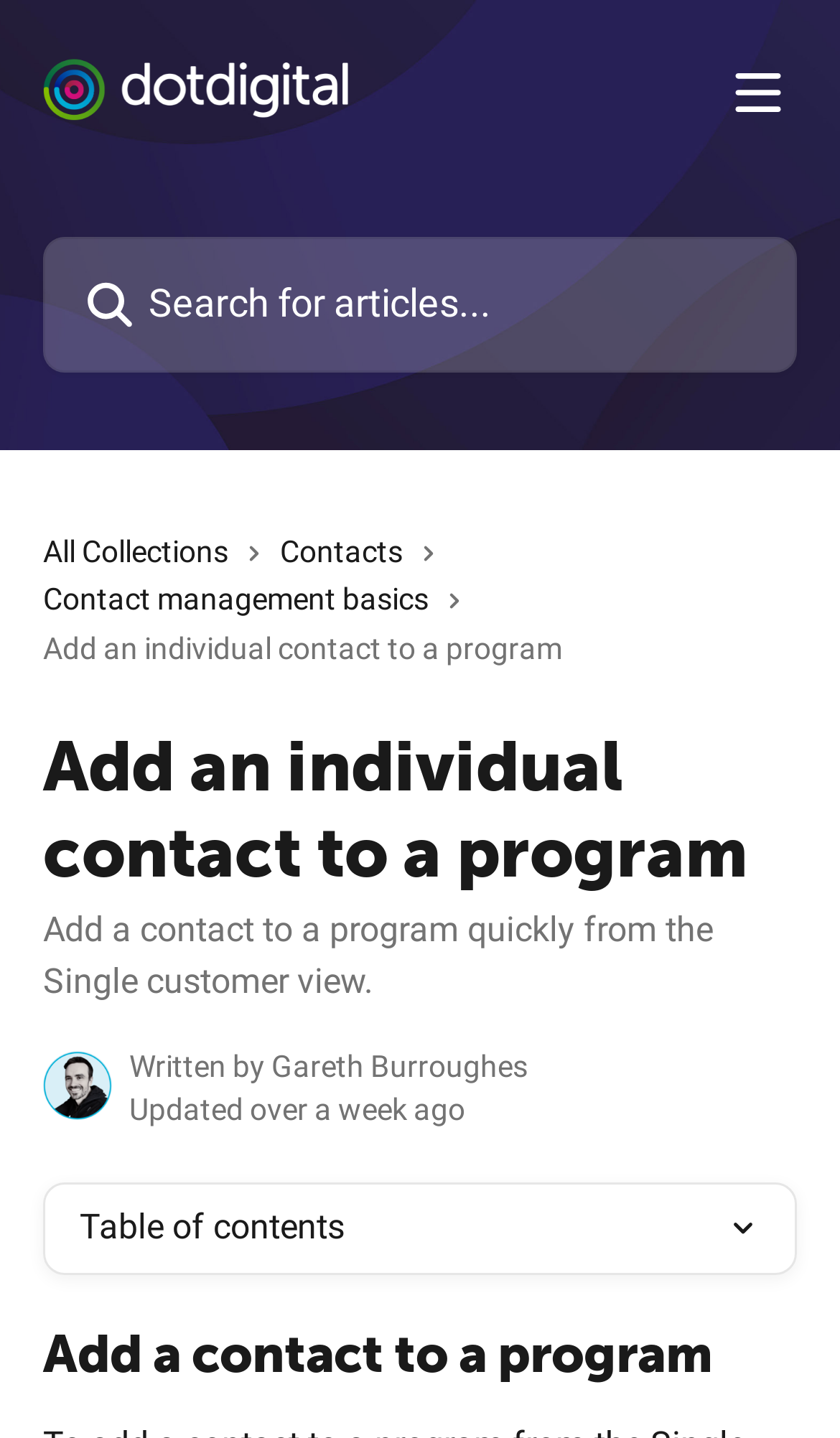Find the bounding box coordinates of the UI element according to this description: "alt="Dotdigital Help Centre"".

[0.051, 0.036, 0.415, 0.088]